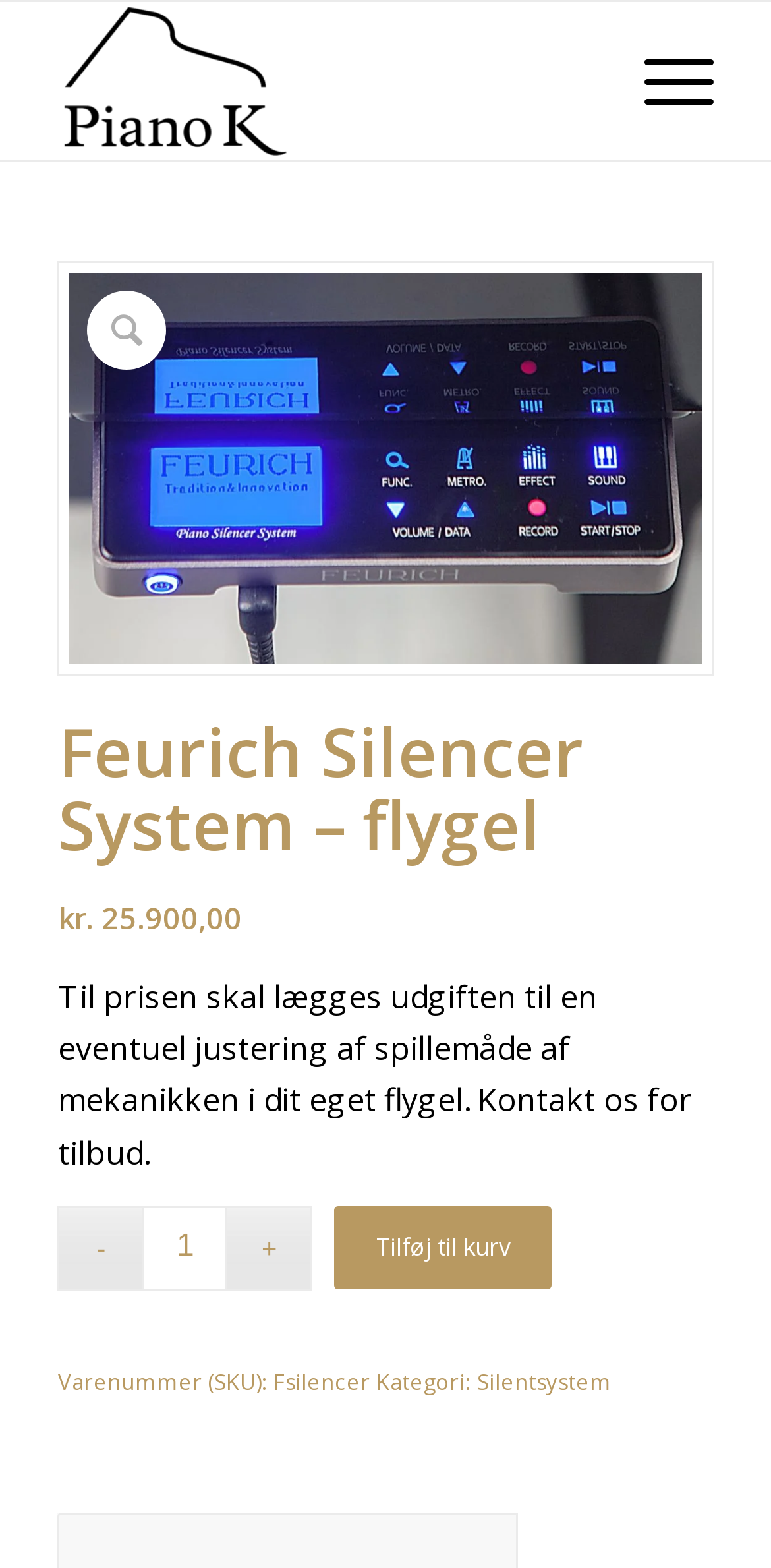Refer to the image and provide an in-depth answer to the question: 
What category does the Feurich Silencer System belong to?

I found the category by looking at the link element with the text 'Silentsystem' which is located near the bottom of the page, below the StaticText element with the text 'Kategori:'.